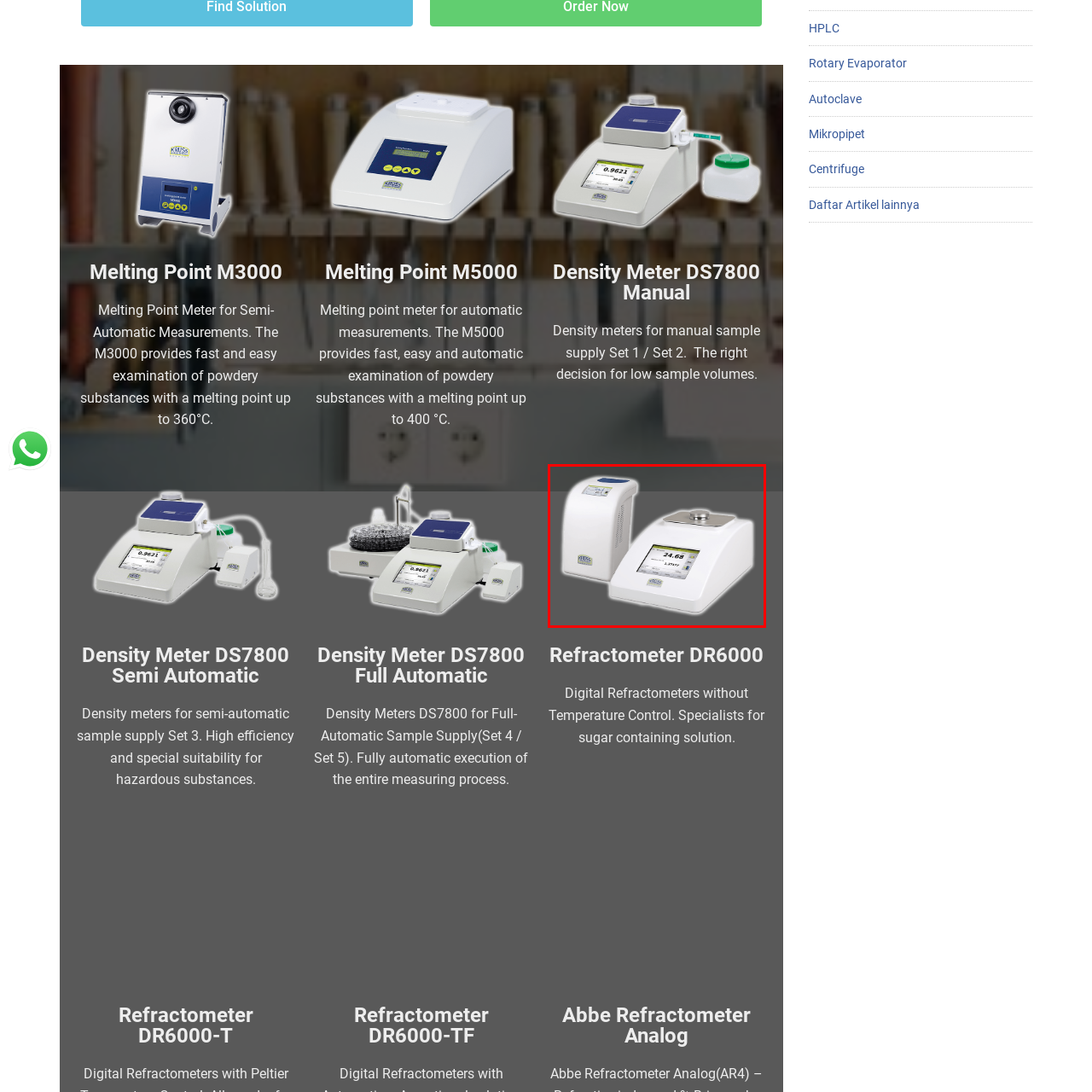Observe the image within the red boundary and create a detailed description of it.

The image showcases a laboratory device known as the Refractometer DR6000, which is designed for accurately measuring the refractive index of various solutions. The device features a modern design with a sleek white casing and a large touchscreen display that shows critical measurements, such as a current reading of 24.68. Positioned alongside a companion unit, this refractometer is tailored for applications that require precision in sugar-containing solutions, making it an essential tool in both research and quality control processes.